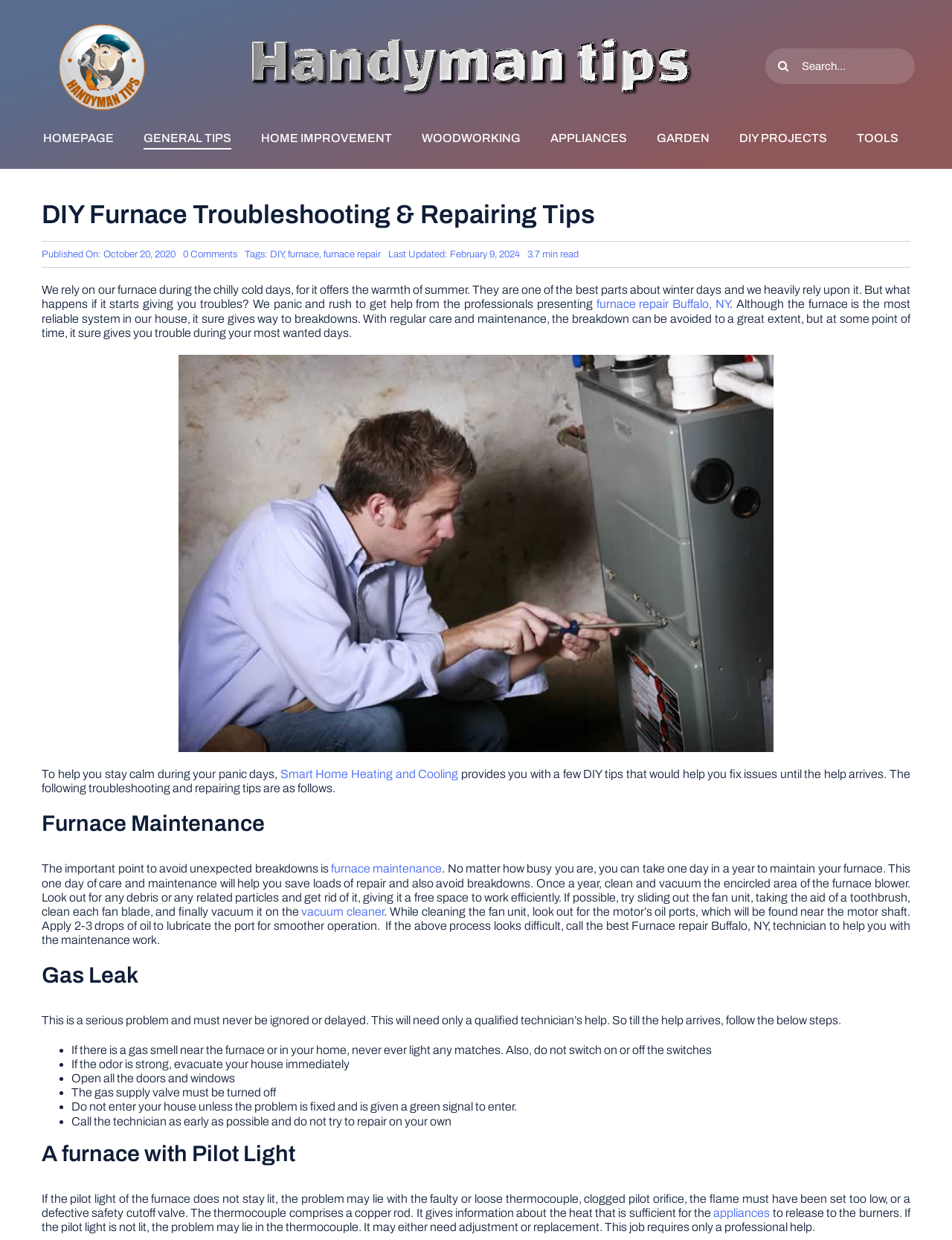Using the element description provided, determine the bounding box coordinates in the format (top-left x, top-left y, bottom-right x, bottom-right y). Ensure that all values are floating point numbers between 0 and 1. Element description: appliances

[0.75, 0.973, 0.809, 0.983]